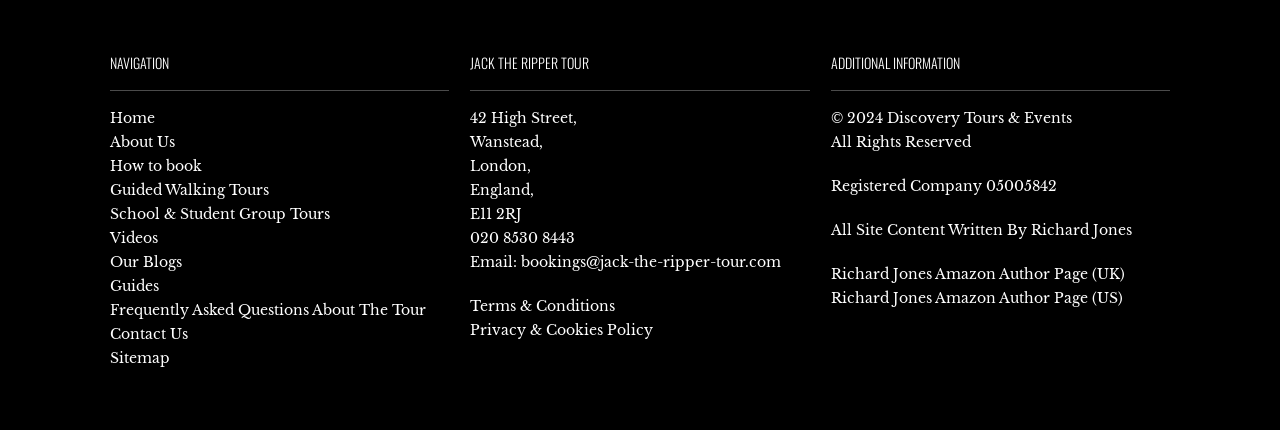Please provide the bounding box coordinates for the element that needs to be clicked to perform the following instruction: "View Guided Walking Tours". The coordinates should be given as four float numbers between 0 and 1, i.e., [left, top, right, bottom].

[0.086, 0.422, 0.21, 0.463]